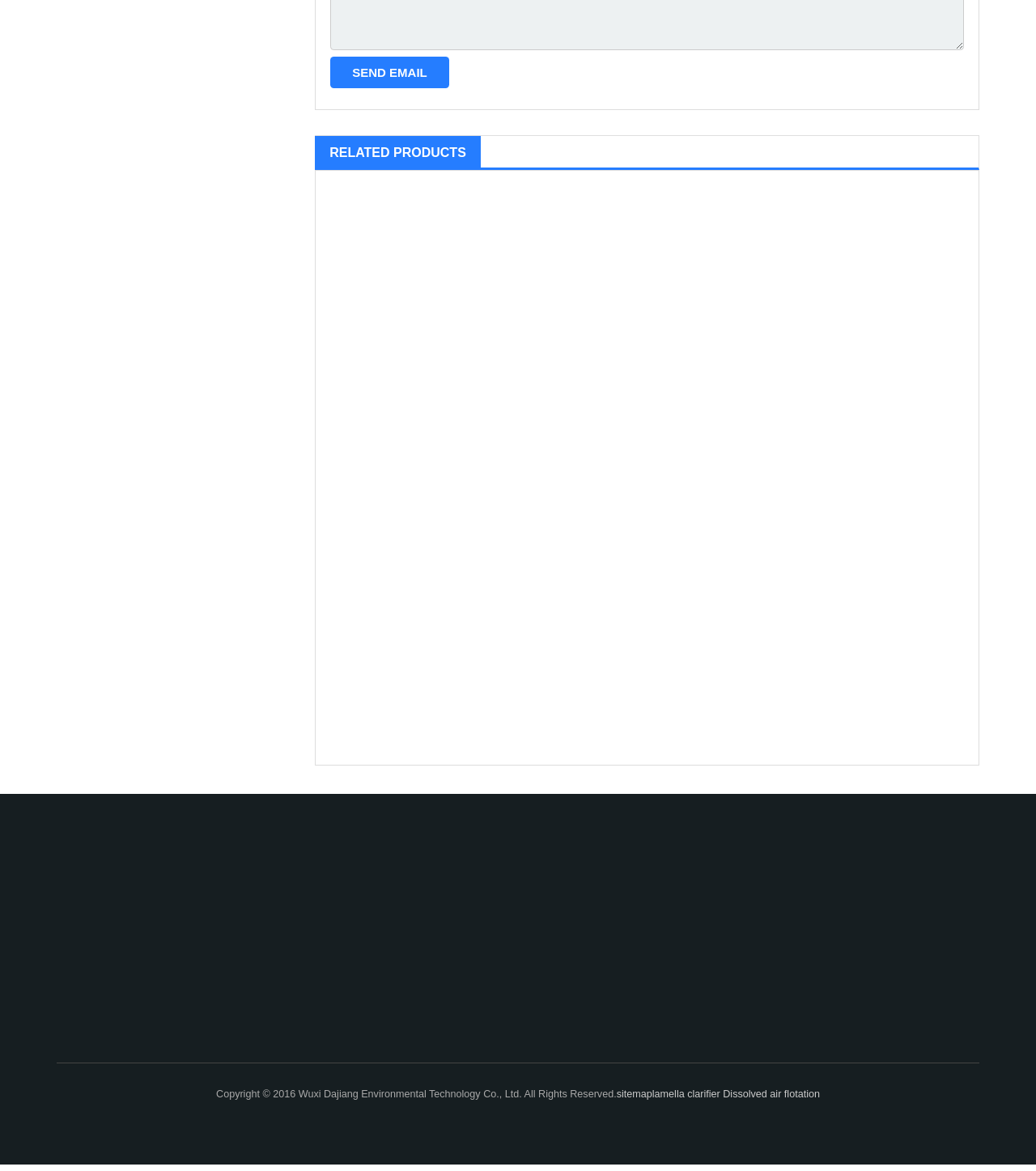Determine the coordinates of the bounding box that should be clicked to complete the instruction: "Contact us via phone number 401071334". The coordinates should be represented by four float numbers between 0 and 1: [left, top, right, bottom].

[0.529, 0.728, 0.579, 0.738]